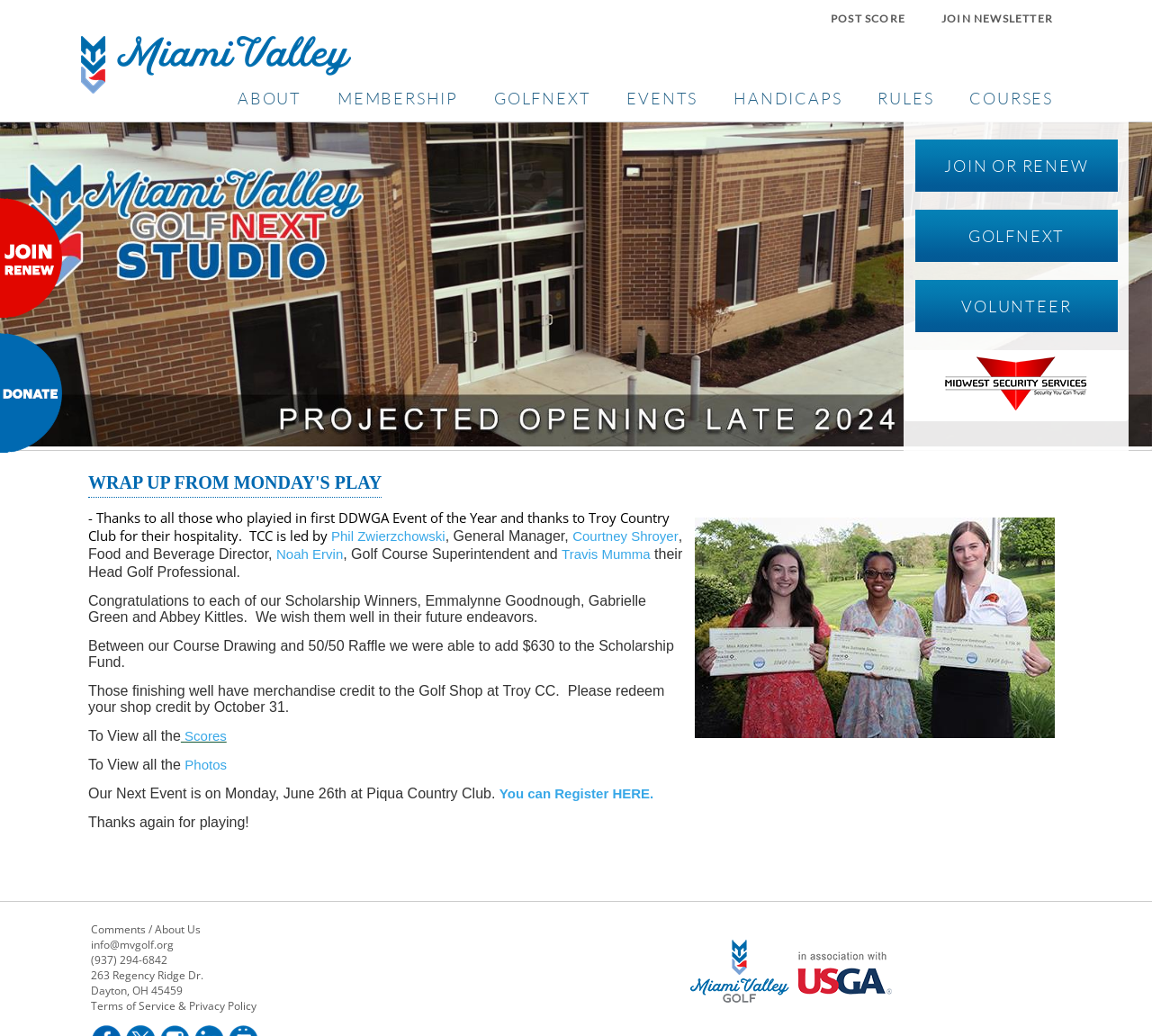Give the bounding box coordinates for the element described by: "title="Donate through our Foundation"".

[0.0, 0.423, 0.055, 0.44]